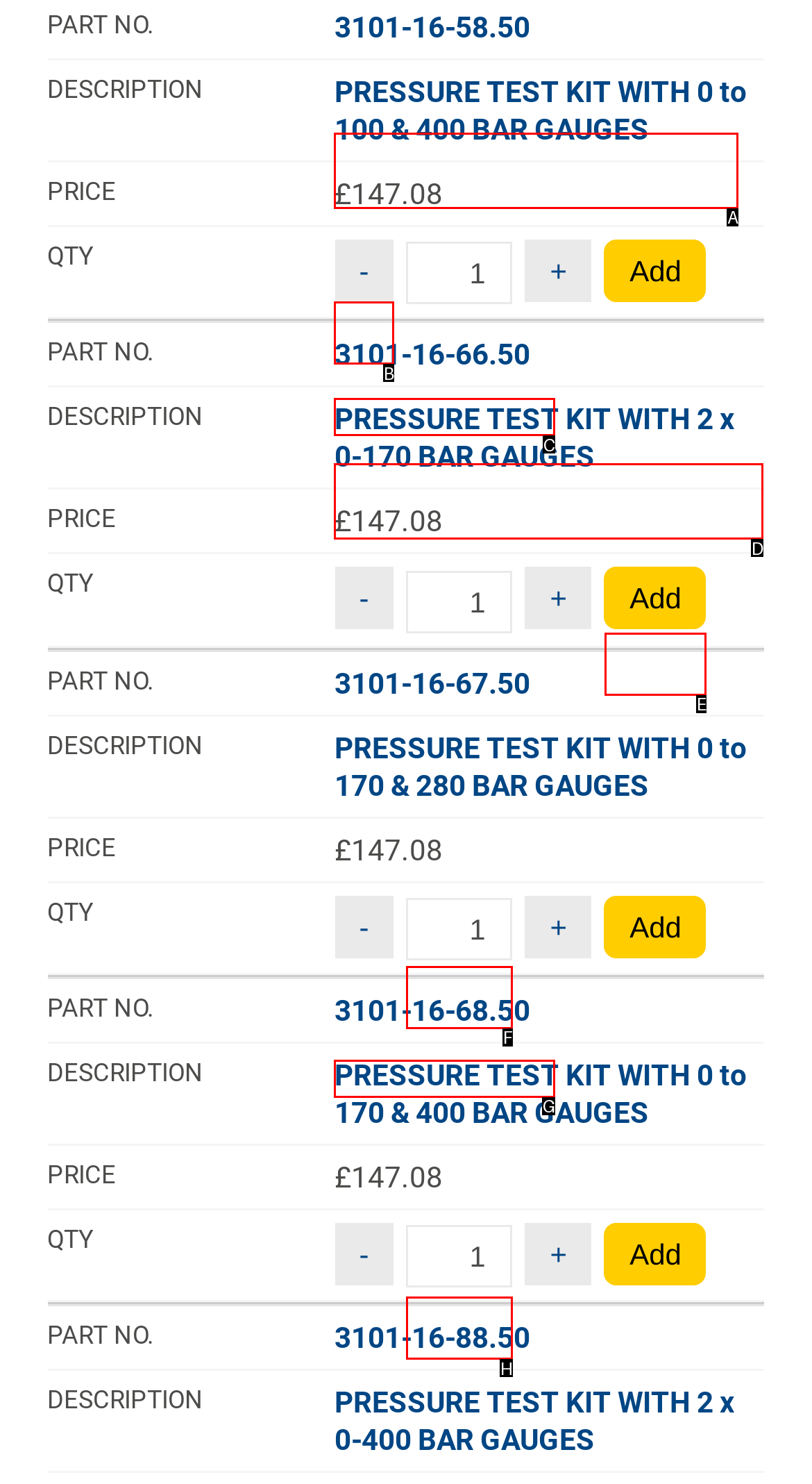Which lettered option matches the following description: Add
Provide the letter of the matching option directly.

E